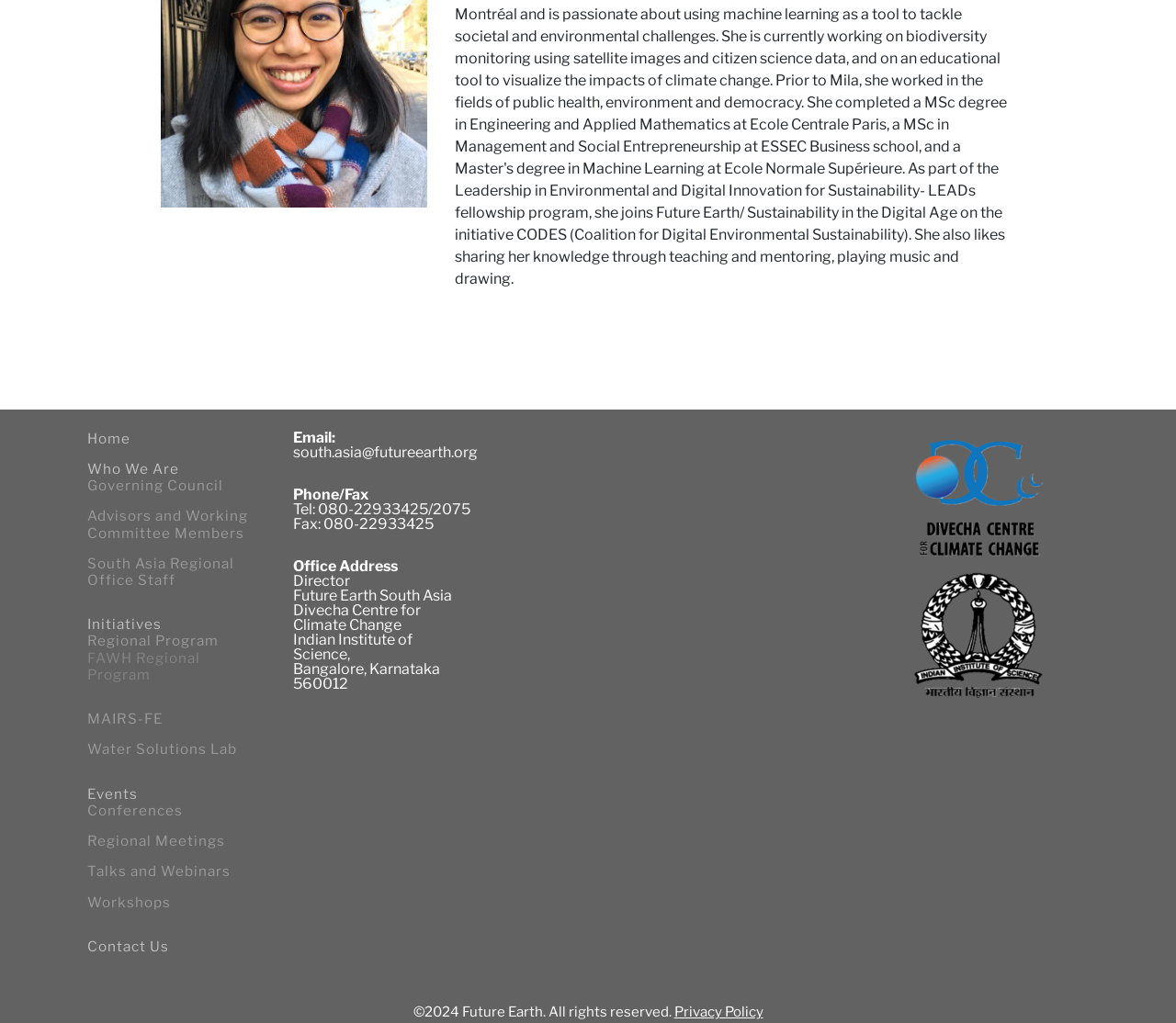Given the description: "Regional Program", determine the bounding box coordinates of the UI element. The coordinates should be formatted as four float numbers between 0 and 1, [left, top, right, bottom].

[0.074, 0.618, 0.186, 0.635]